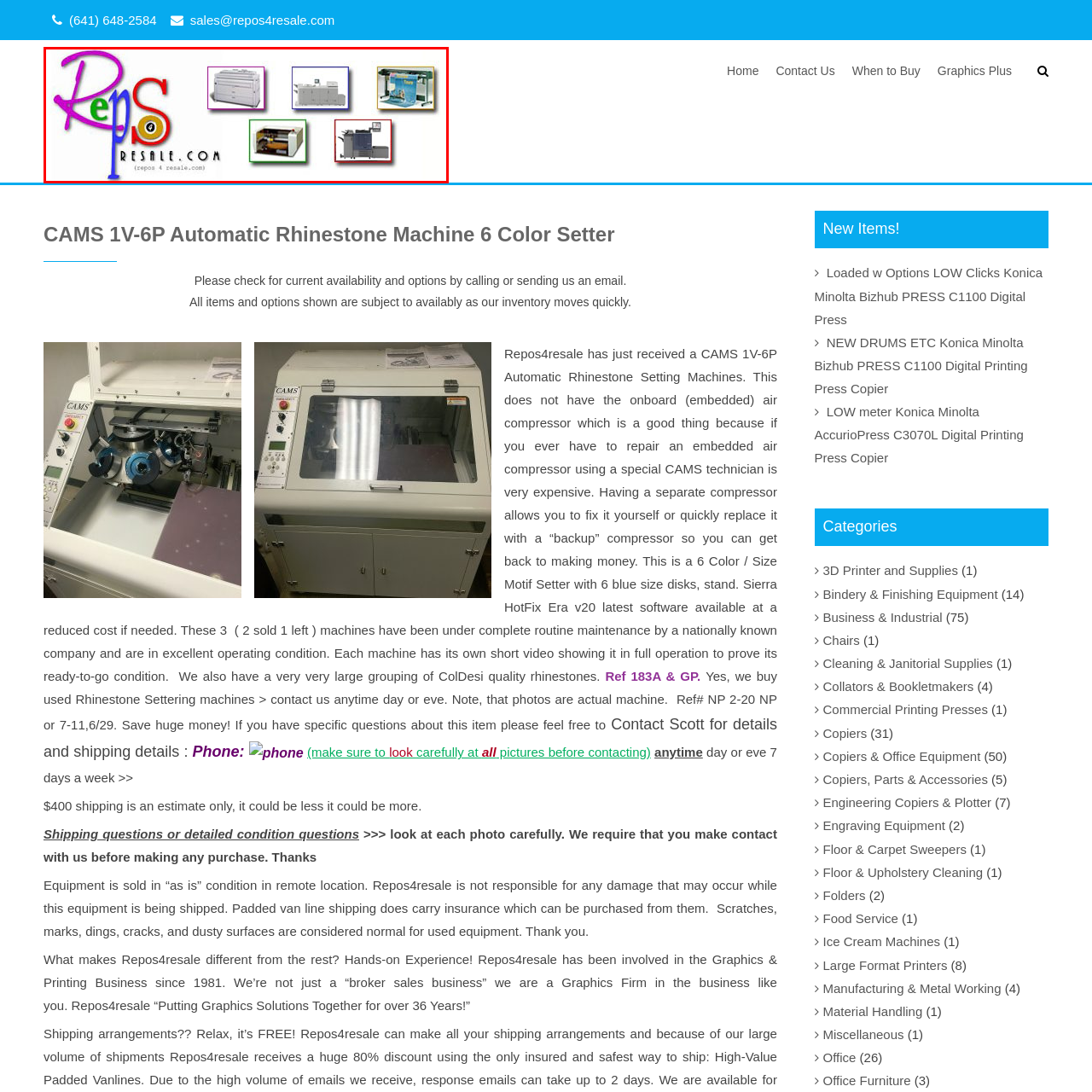Offer an in-depth description of the picture located within the red frame.

The image showcases the logo and branding of "Repos4Resale," a company specializing in the sale of used industrial equipment. Prominently featured is the colorful logo with the name in a playful font, accompanied by several images of equipment arranged in a background format. The equipment represented includes various types of printing and processing machines, emphasizing the company’s focus on the graphics and printing industry. This visual representation conveys a sense of variety and professionalism, aimed at attracting potential buyers interested in quality used machinery.